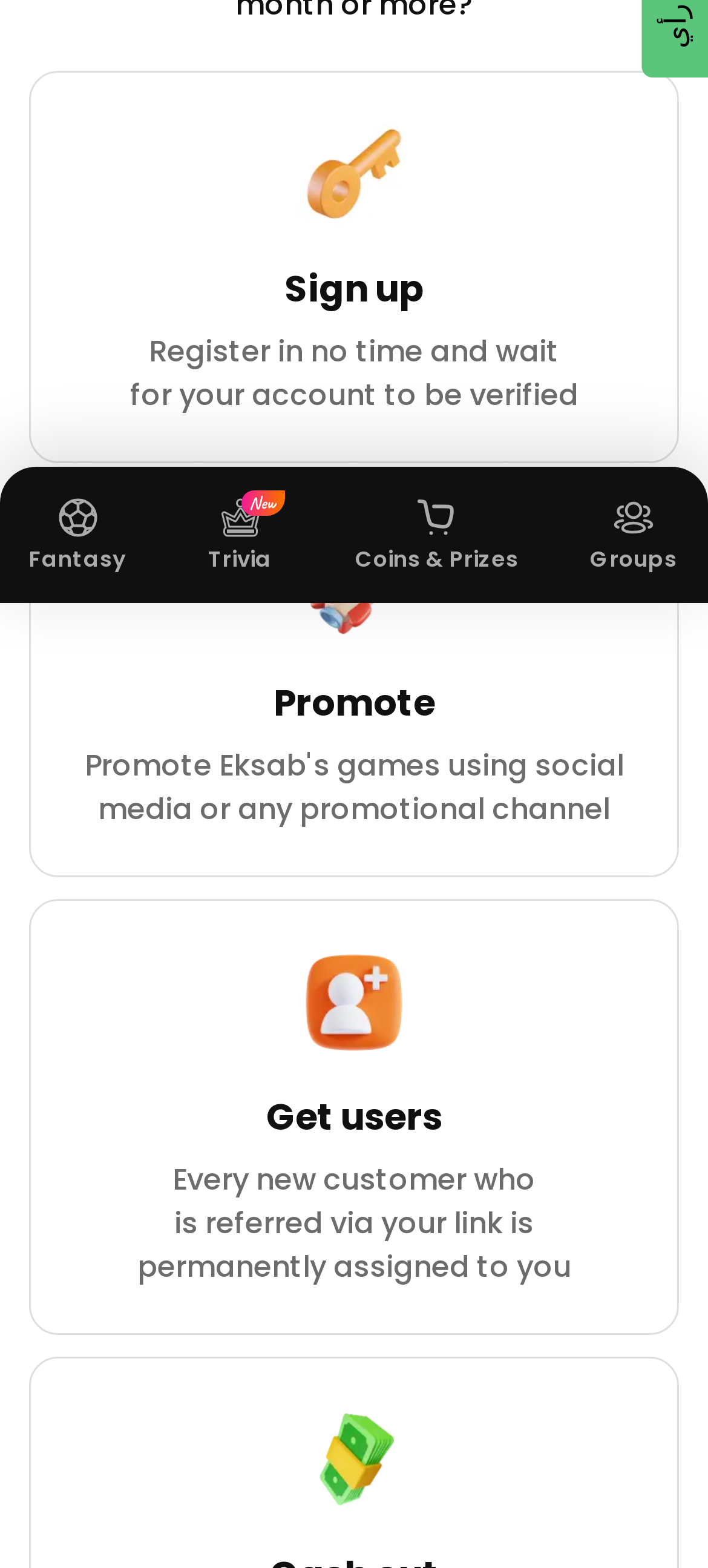Using the given description, provide the bounding box coordinates formatted as (top-left x, top-left y, bottom-right x, bottom-right y), with all values being floating point numbers between 0 and 1. Description: Fantasy

[0.041, 0.315, 0.177, 0.367]